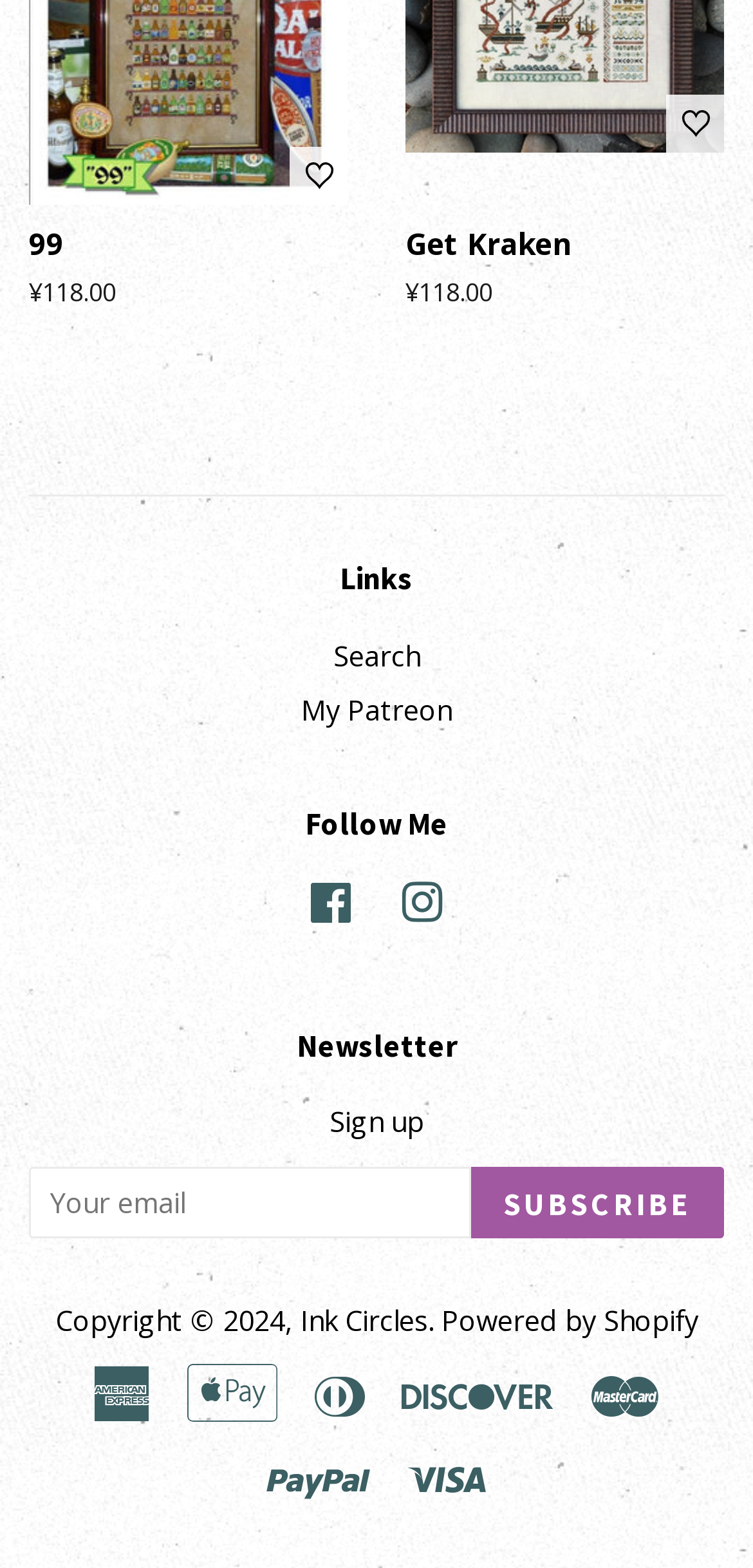Identify the bounding box coordinates of the region that should be clicked to execute the following instruction: "Subscribe to the newsletter".

[0.625, 0.744, 0.962, 0.789]